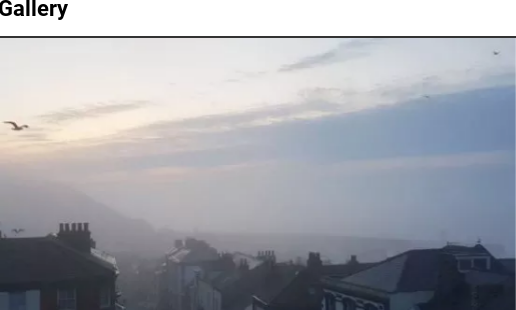Provide a thorough description of the image, including all visible elements.

A serene view captures a misty early morning landscape overlooking a coastal town. The image portrays rooftops of charming buildings nestled against the backdrop of gradual hills and the distant sea, all enveloped in a soft haze. Wispy clouds streak across the sky, hinting at the dawn of a new day, while a few seagulls can be seen soaring above. This visual evokes a sense of tranquility and highlights the natural beauty of Scarborough, supporting the themes of community and nature explored in the surrounding text about bird control services. It is part of a gallery showcasing efforts to manage the local herring gull population and reflects the picturesque setting of the location.